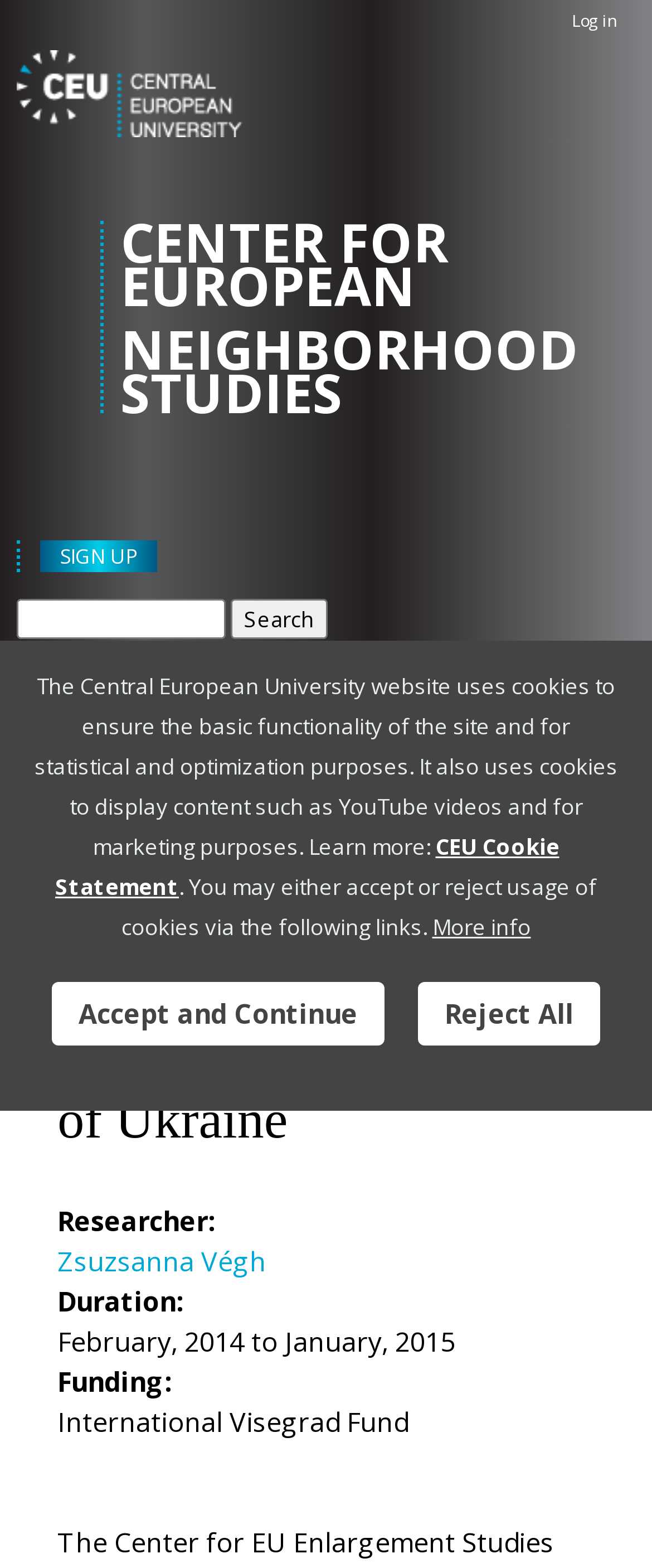Please specify the bounding box coordinates of the clickable region necessary for completing the following instruction: "Log in to the system". The coordinates must consist of four float numbers between 0 and 1, i.e., [left, top, right, bottom].

[0.877, 0.005, 0.949, 0.02]